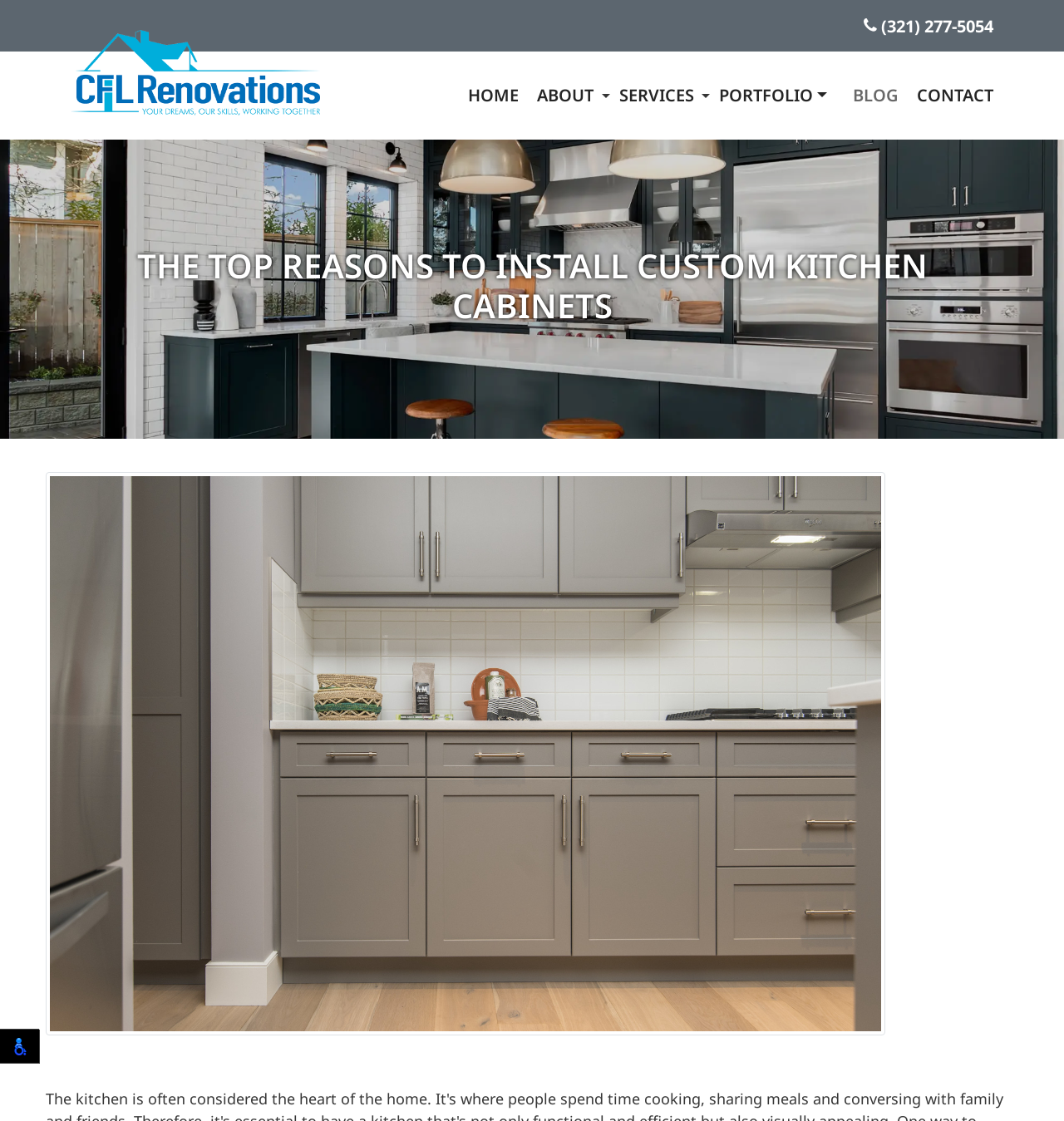Find the bounding box coordinates of the area that needs to be clicked in order to achieve the following instruction: "visit CFL Renovations". The coordinates should be specified as four float numbers between 0 and 1, i.e., [left, top, right, bottom].

[0.066, 0.064, 0.301, 0.107]